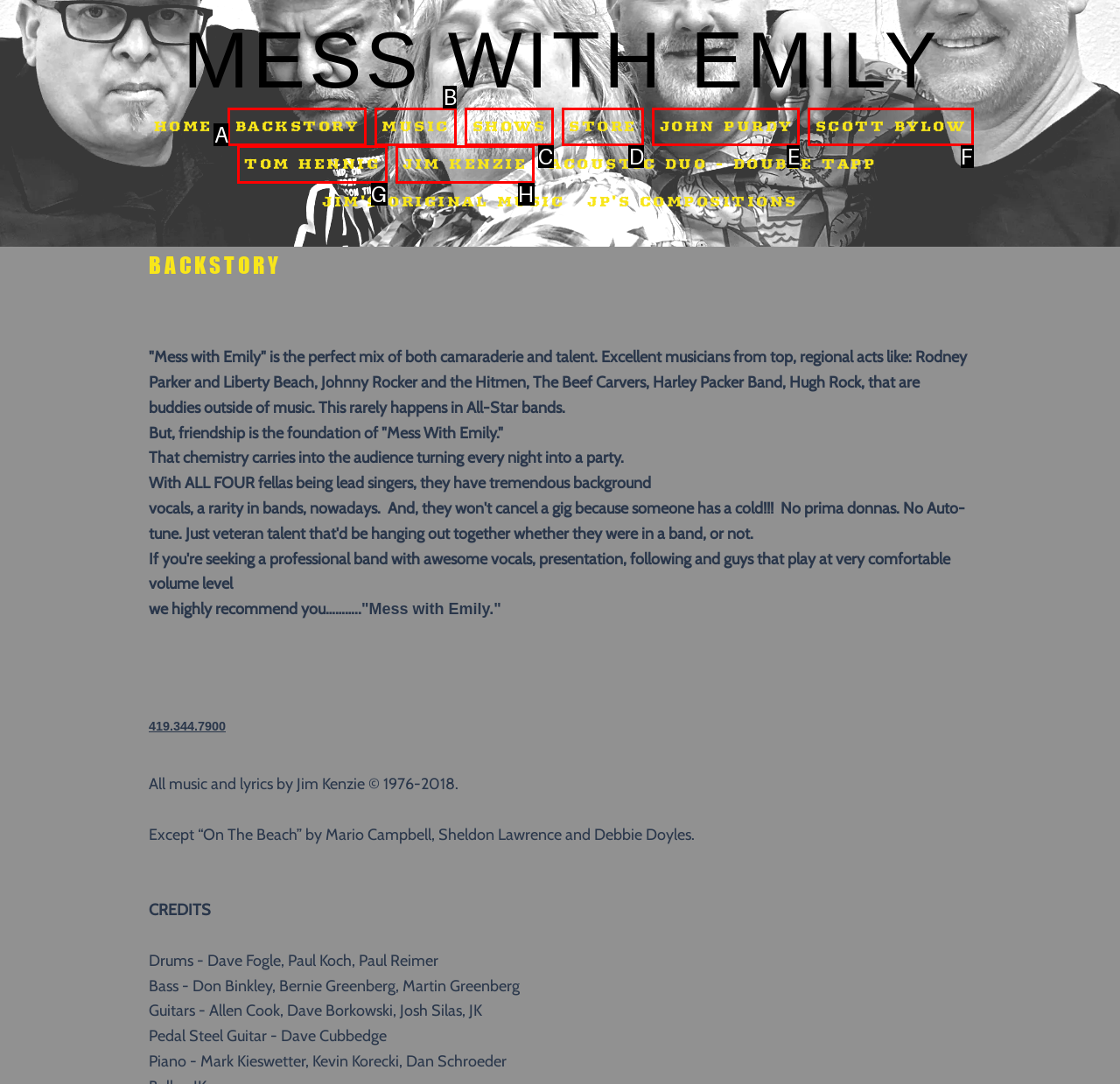Determine which HTML element corresponds to the description: Jim Kenzie. Provide the letter of the correct option.

H